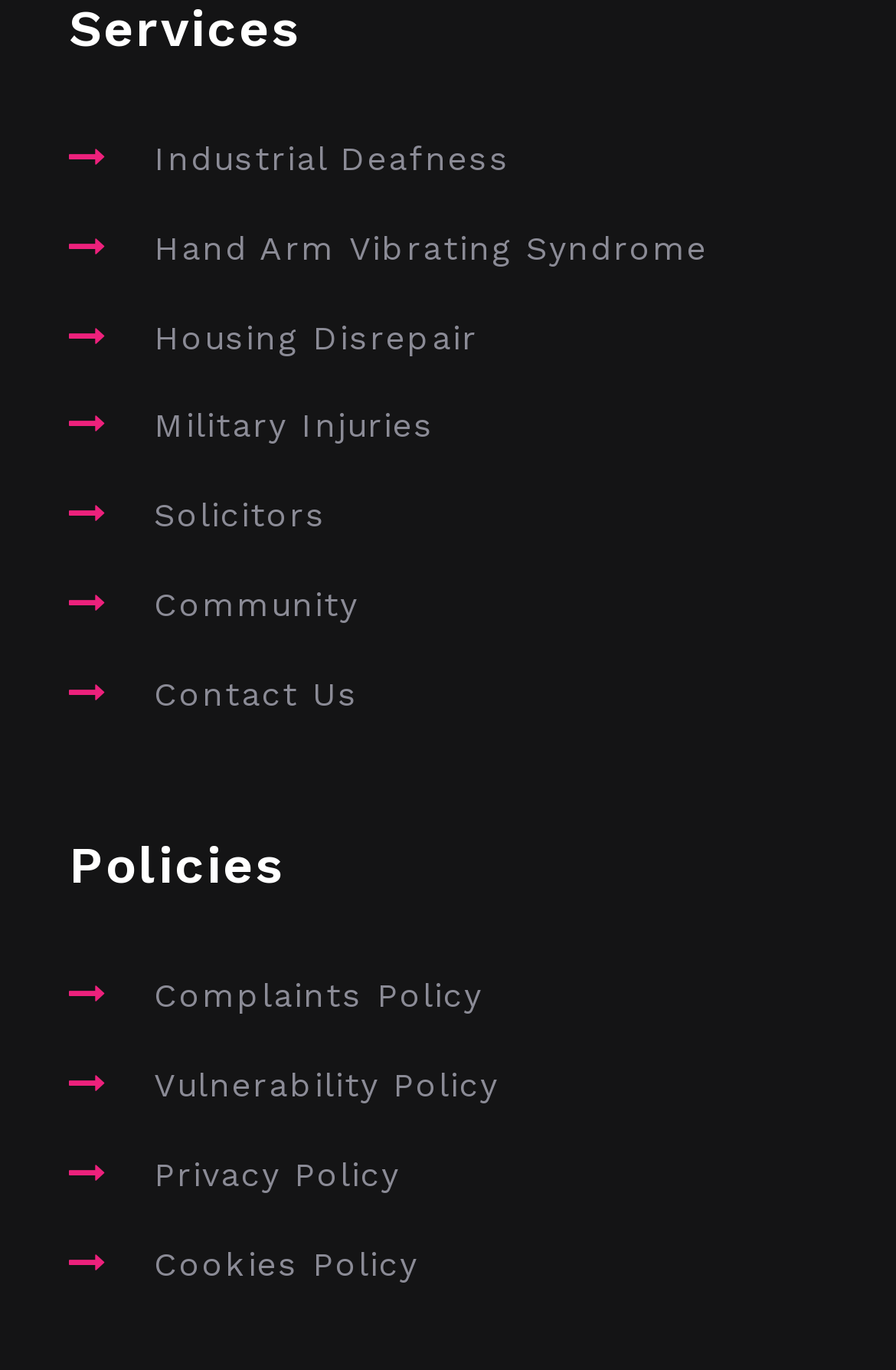Determine the bounding box coordinates of the section to be clicked to follow the instruction: "Contact Us". The coordinates should be given as four float numbers between 0 and 1, formatted as [left, top, right, bottom].

[0.172, 0.49, 0.4, 0.517]